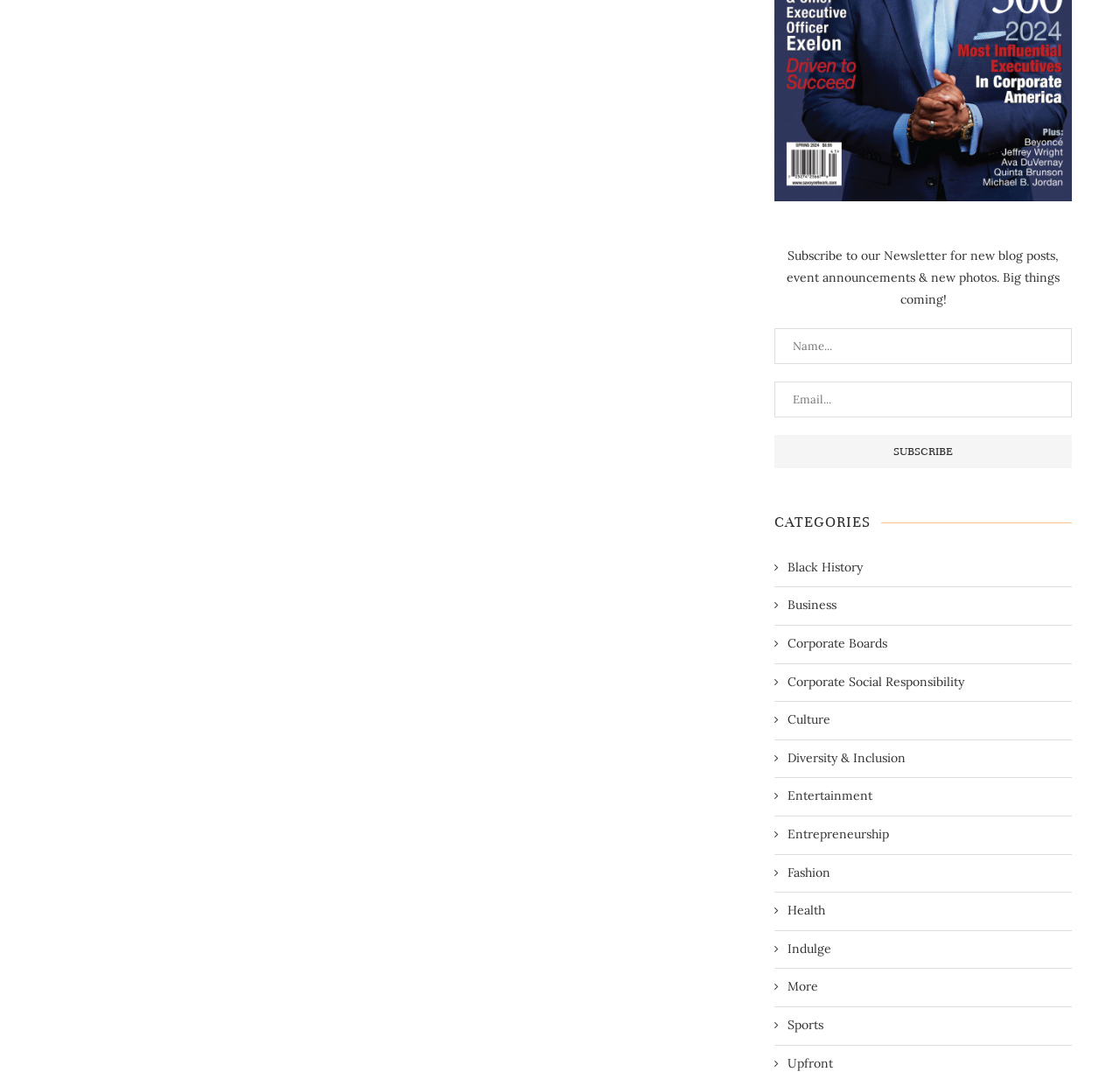Could you specify the bounding box coordinates for the clickable section to complete the following instruction: "Enter your email"?

[0.691, 0.354, 0.957, 0.387]